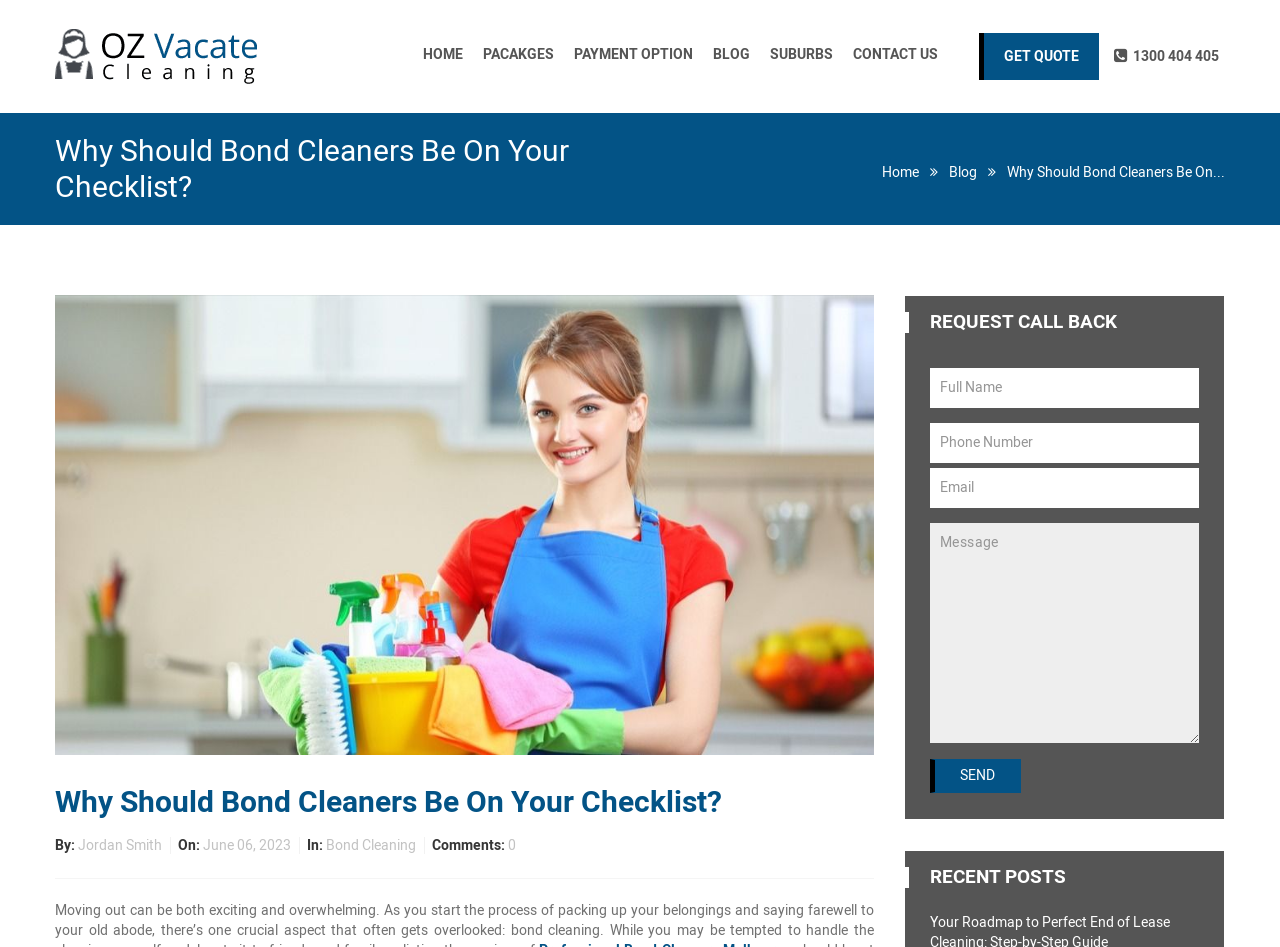Determine the bounding box coordinates of the clickable region to follow the instruction: "Click on BLOG".

[0.557, 0.0, 0.586, 0.116]